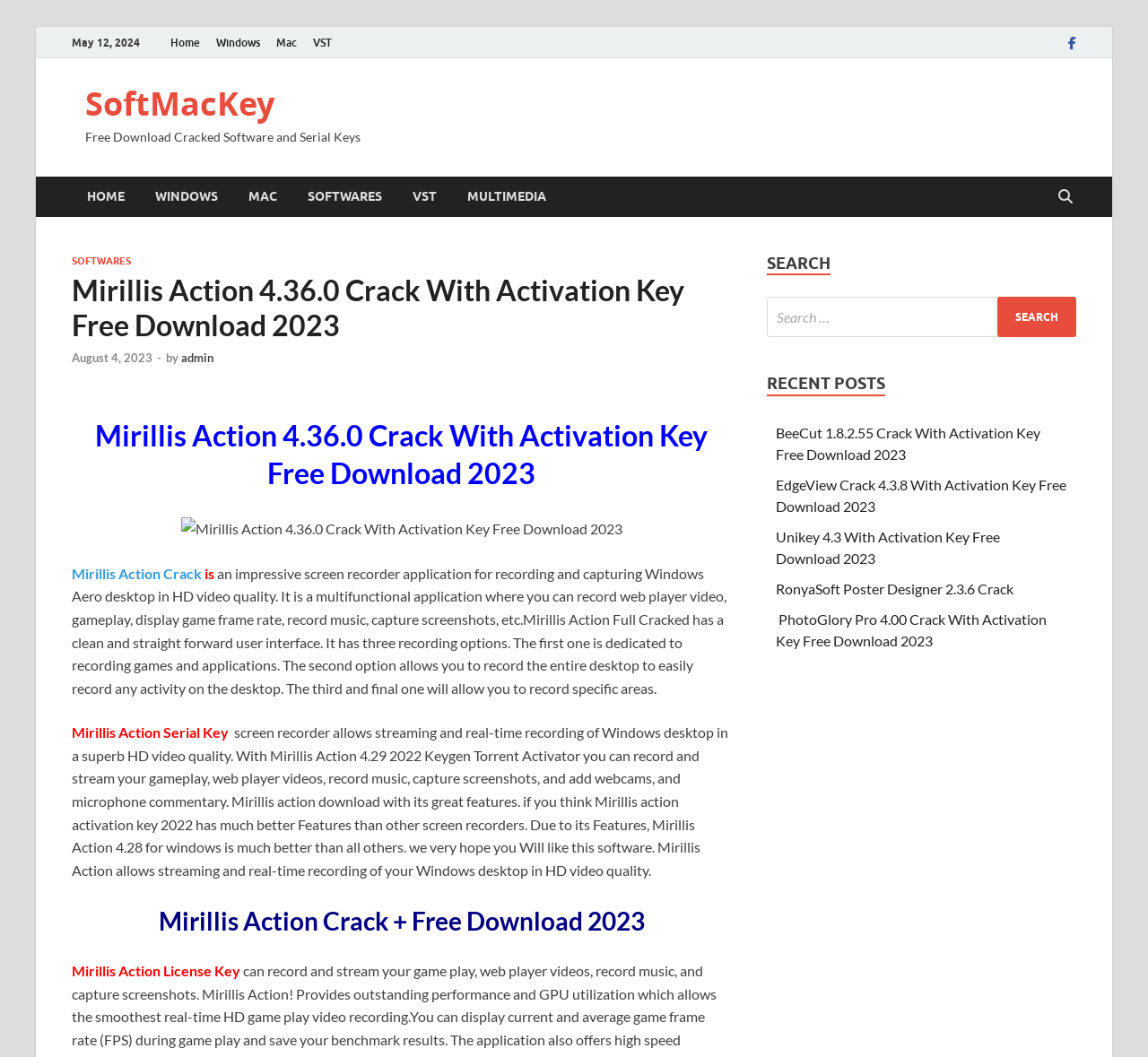What is the name of the author of the article?
Based on the image content, provide your answer in one word or a short phrase.

Admin